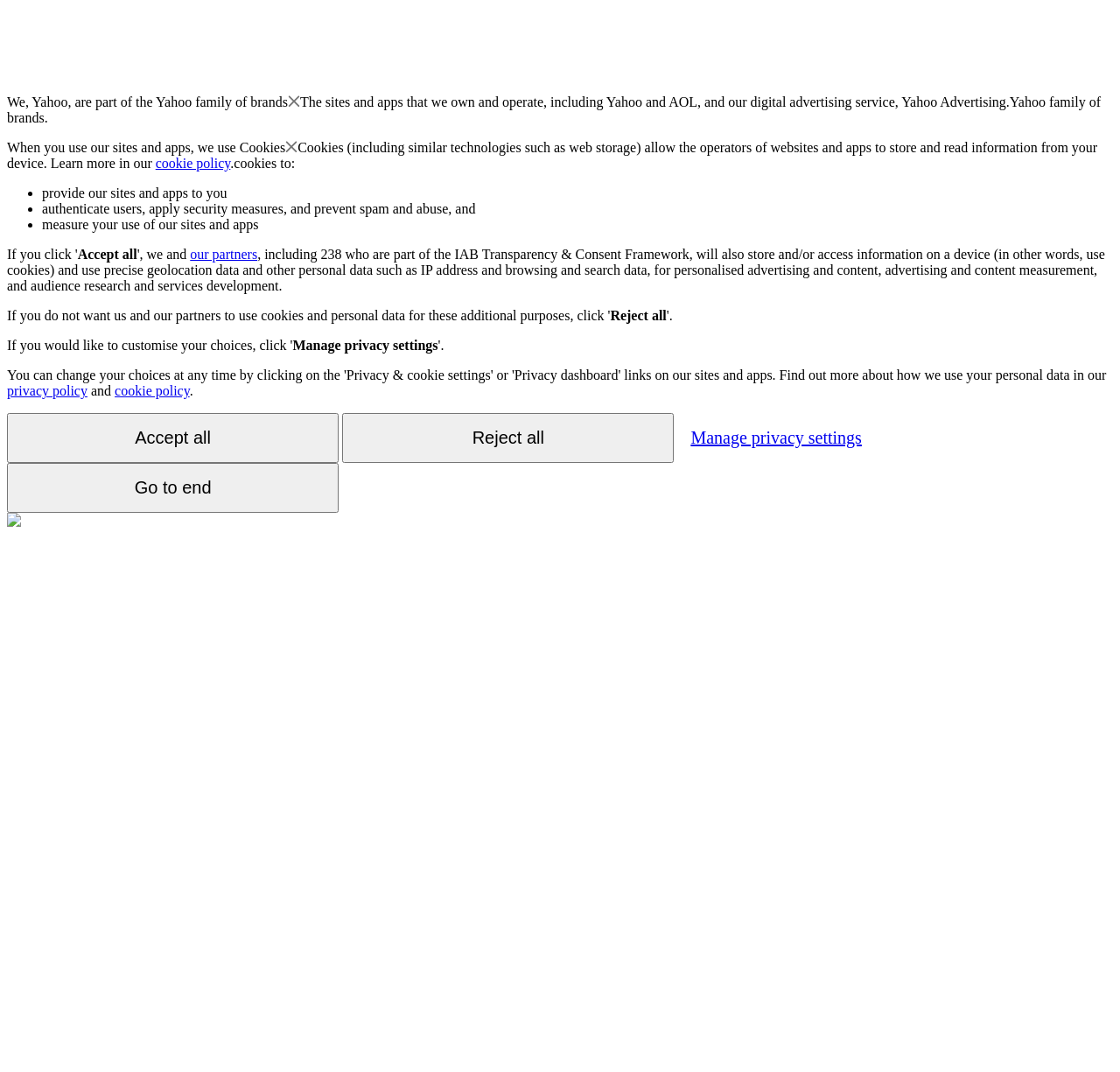Create an in-depth description of the webpage, covering main sections.

This webpage appears to be a privacy policy or consent page for Yahoo. At the top, there is a brief introduction stating that Yahoo is part of the Yahoo family of brands. Below this, there is a section explaining how Yahoo uses cookies and other technologies to store and read information from devices. This section includes a link to the cookie policy.

The page then lists the purposes for which cookies are used, including providing sites and apps, authenticating users, applying security measures, and measuring site and app usage. Each of these points is marked with a bullet point.

Following this, there are three buttons: "Accept all", "Reject all", and "Manage privacy settings". The "Accept all" button is located near the top of the page, while the "Reject all" button is positioned below it. The "Manage privacy settings" button is located further down the page.

Additionally, there are links to the privacy policy and cookie policy at the bottom of the page. There is also an image at the bottom right corner of the page, although its content is not specified.

Overall, the page is focused on explaining Yahoo's use of cookies and other technologies, and providing users with options to manage their privacy settings.